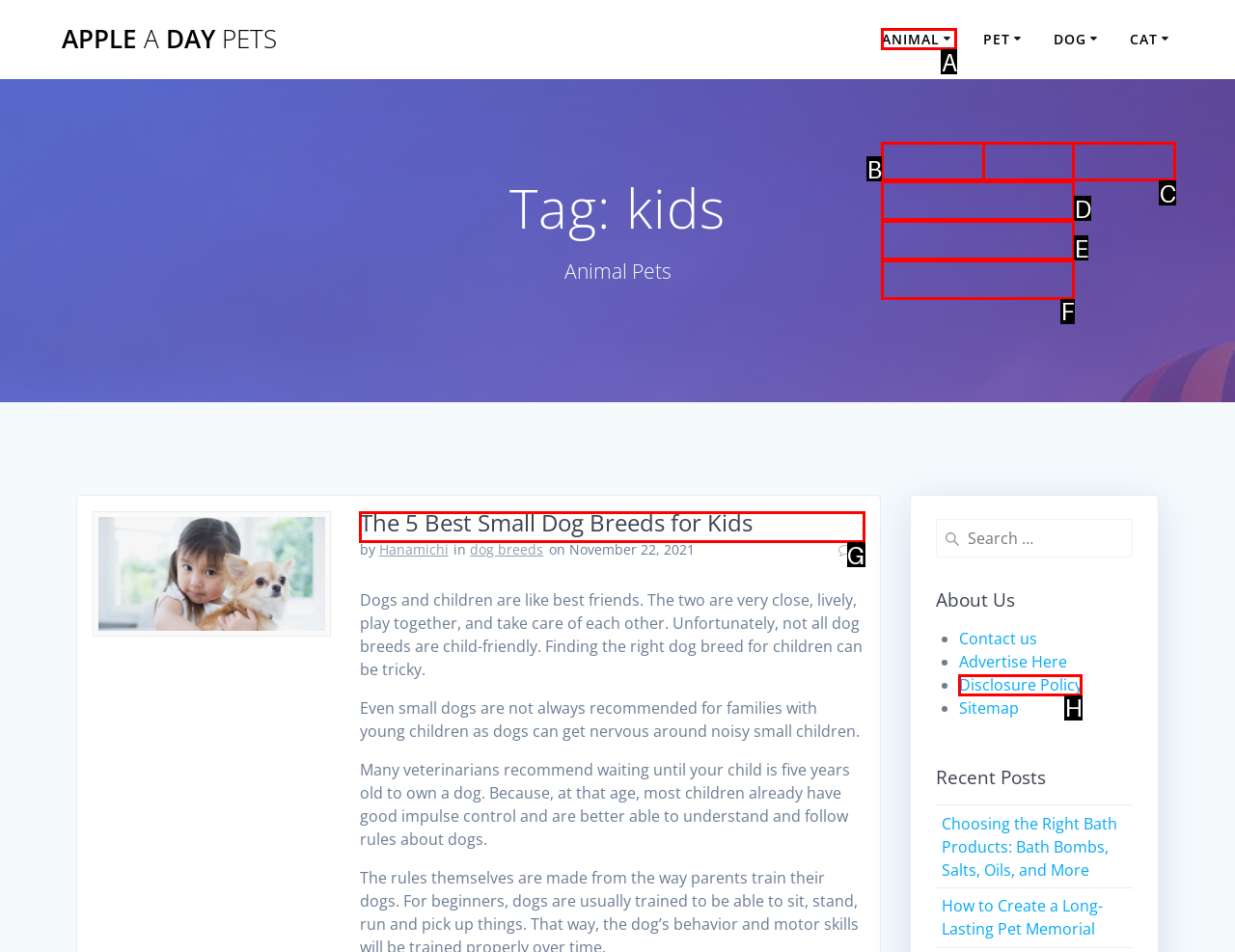Select the HTML element that needs to be clicked to perform the task: Read 'The 5 Best Small Dog Breeds for Kids'. Reply with the letter of the chosen option.

G